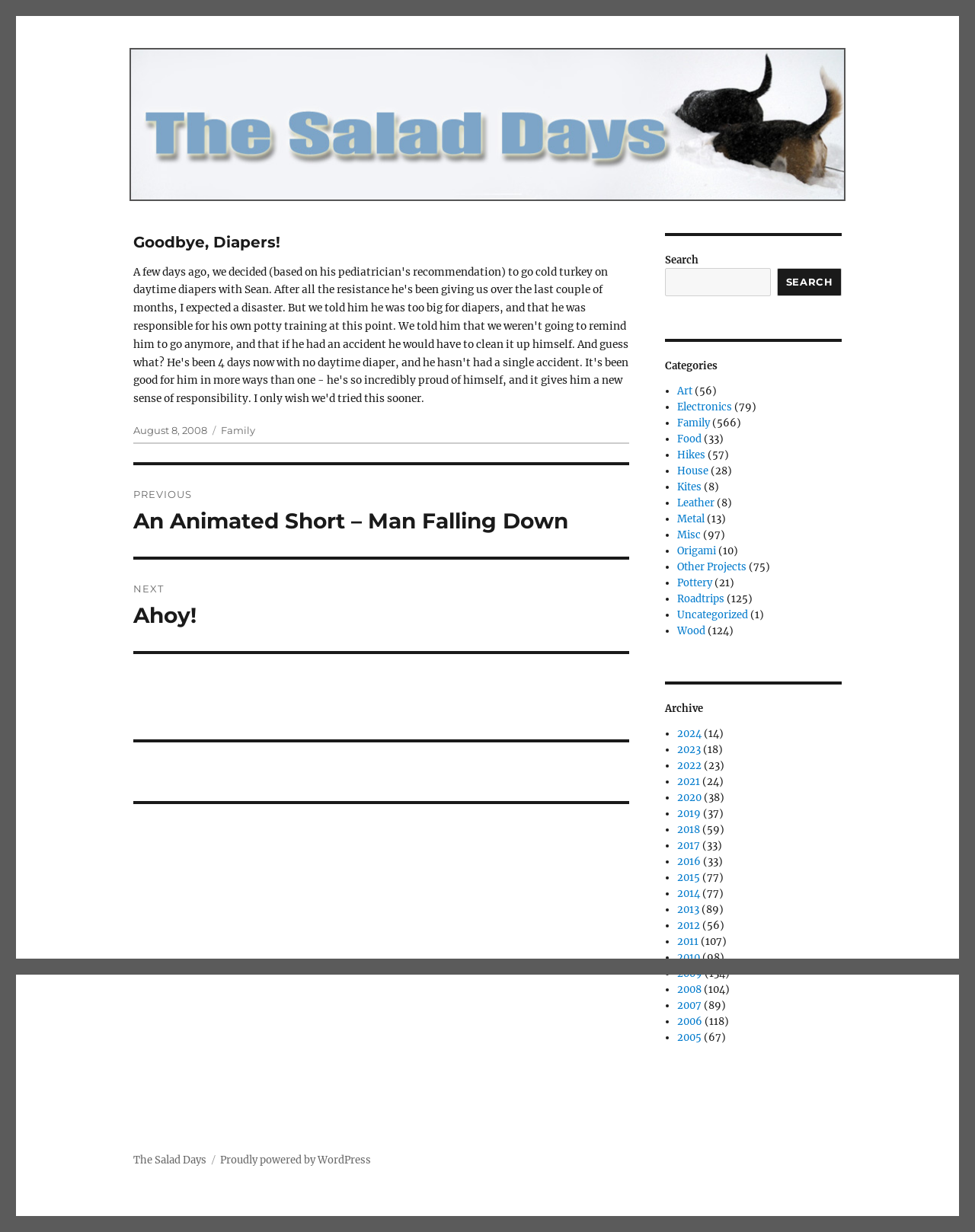Produce a meticulous description of the webpage.

The webpage is titled "Goodbye, Diapers! – The Salad Days" and appears to be a blog post. At the top, there is a header section with a link to "The Salad Days" and an image with the same name. Below the header, there is a main content area that takes up most of the page.

In the main content area, there is an article with a heading that reads "Goodbye, Diapers!" followed by a footer section that displays the post's metadata, including the date "August 8, 2008", and categories such as "Family". 

To the right of the article, there is a navigation section labeled "Posts" that provides links to previous and next posts, titled "An Animated Short – Man Falling Down" and "Ahoy!", respectively.

On the right-hand side of the page, there is a complementary section that contains a search bar, a list of categories, and an archive section. The categories are listed in a bulleted format, with each category having a link and a count of related posts in parentheses. The categories include "Art", "Electronics", "Family", and many others. The archive section lists the years 2024 and 2023, with the number of posts for each year in parentheses.

Overall, the webpage appears to be a blog post with a simple layout, featuring a main content area, navigation, and complementary sections for searching and browsing categories and archives.